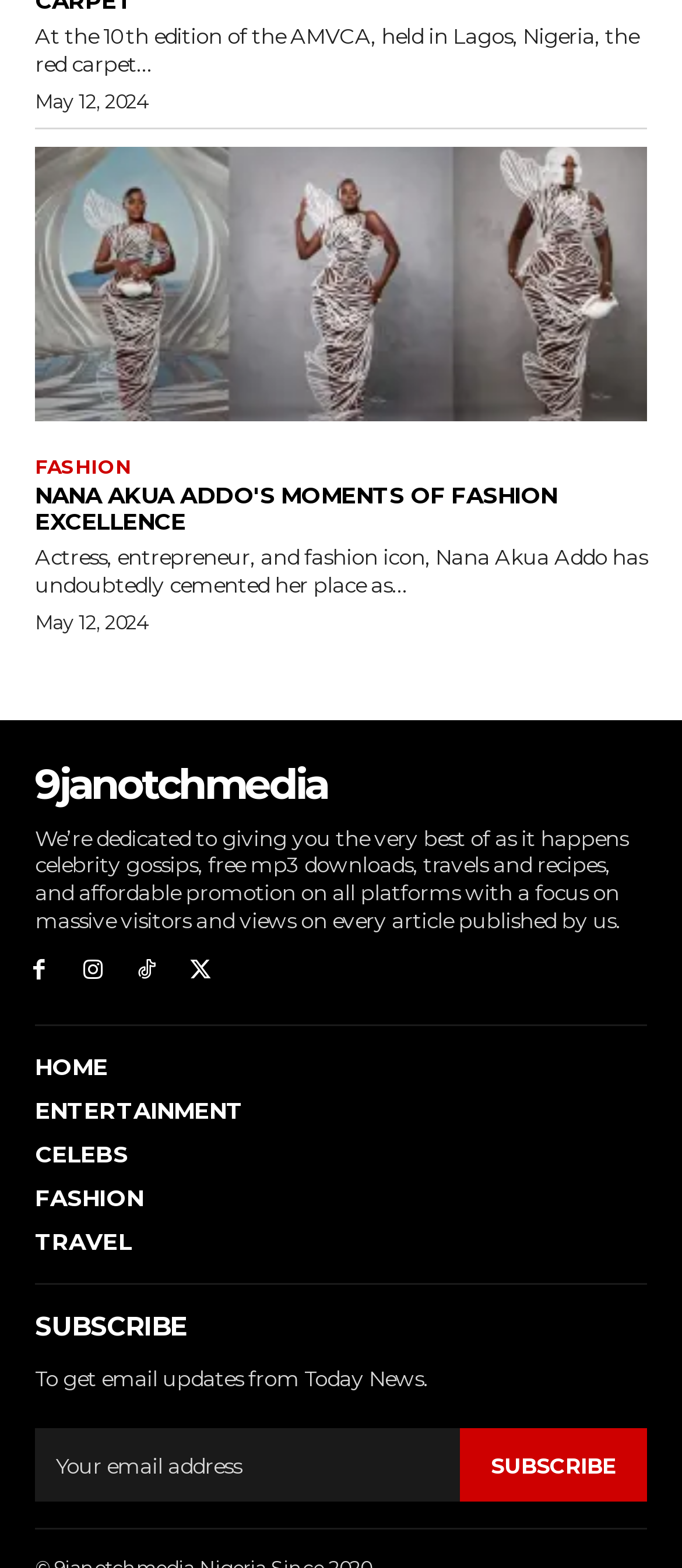Locate the bounding box coordinates of the clickable region necessary to complete the following instruction: "Visit the 'FASHION' page". Provide the coordinates in the format of four float numbers between 0 and 1, i.e., [left, top, right, bottom].

[0.051, 0.291, 0.192, 0.306]